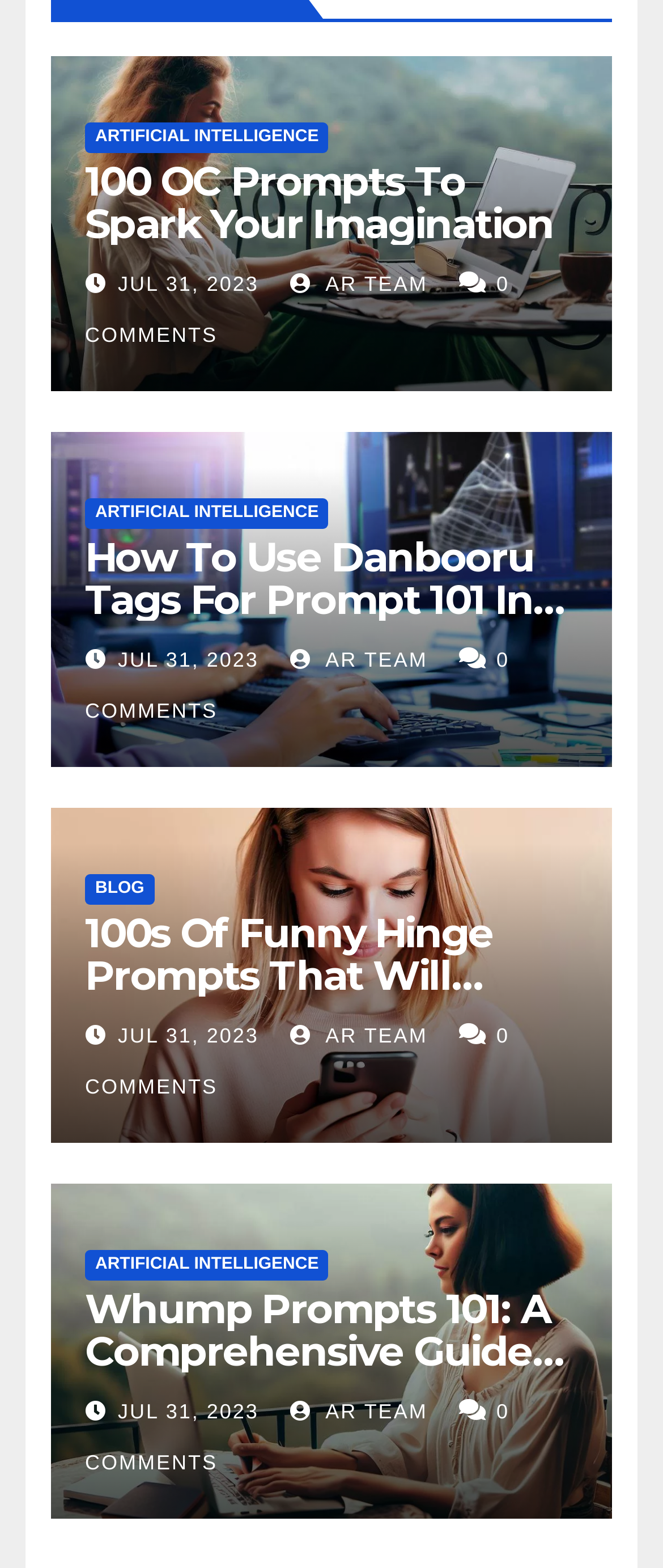Please locate the clickable area by providing the bounding box coordinates to follow this instruction: "Click on the 'ARTIFICIAL INTELLIGENCE' link".

[0.128, 0.078, 0.496, 0.098]